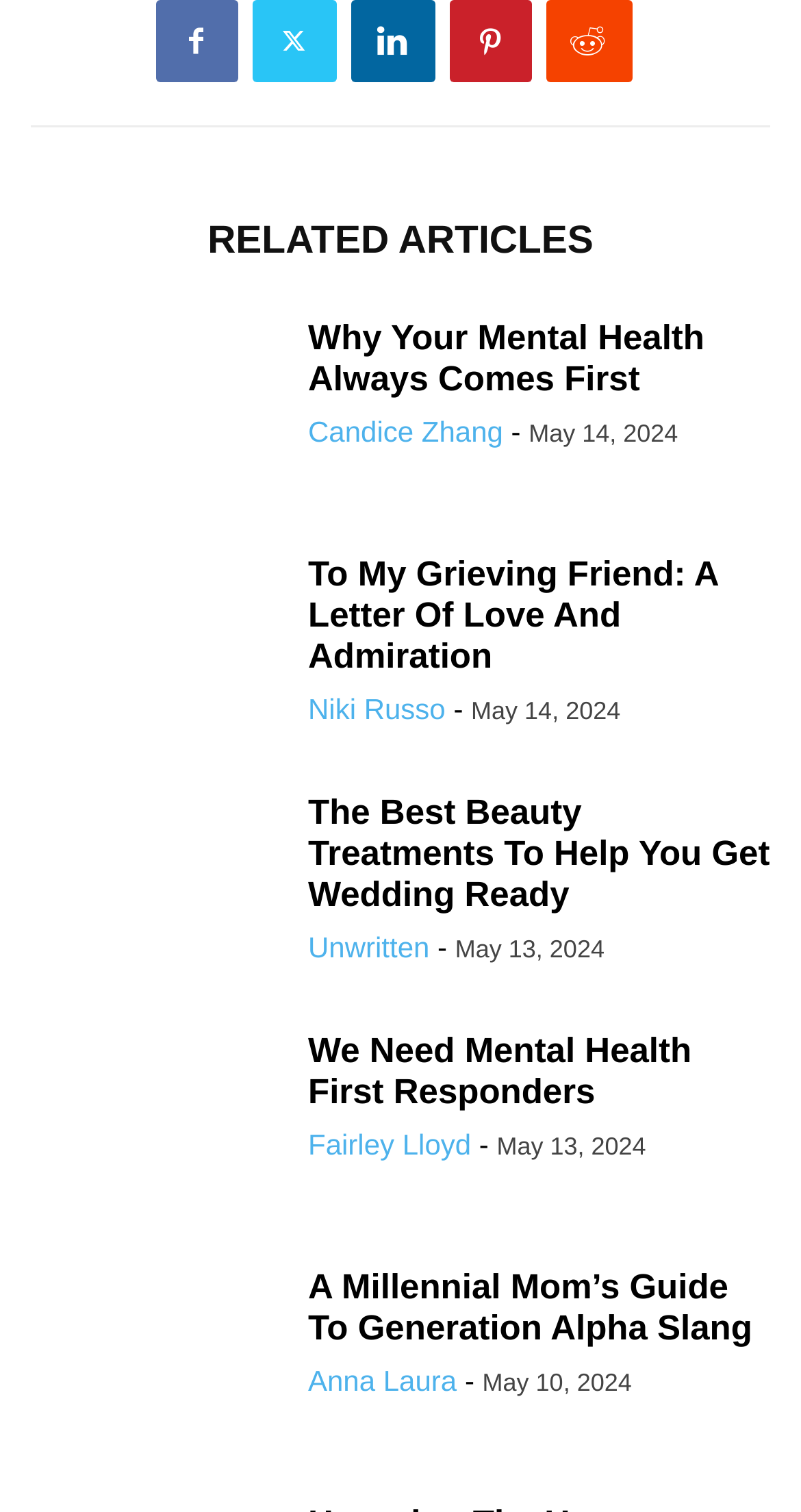Please find the bounding box coordinates of the element's region to be clicked to carry out this instruction: "Click on the link 'We Need Mental Health First Responders'".

[0.038, 0.683, 0.346, 0.804]